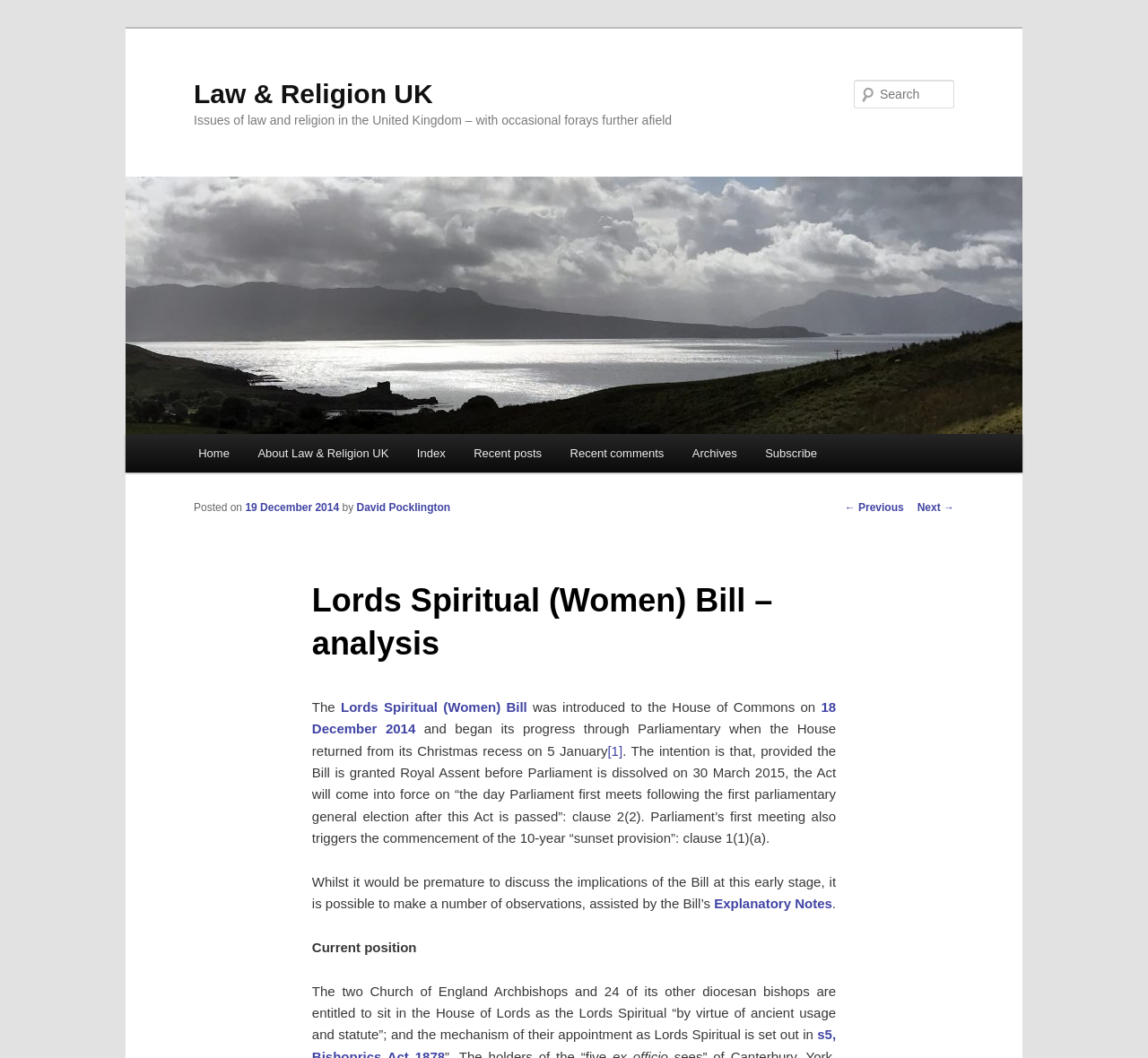Please identify the bounding box coordinates of the element on the webpage that should be clicked to follow this instruction: "Read the previous post". The bounding box coordinates should be given as four float numbers between 0 and 1, formatted as [left, top, right, bottom].

[0.736, 0.474, 0.787, 0.486]